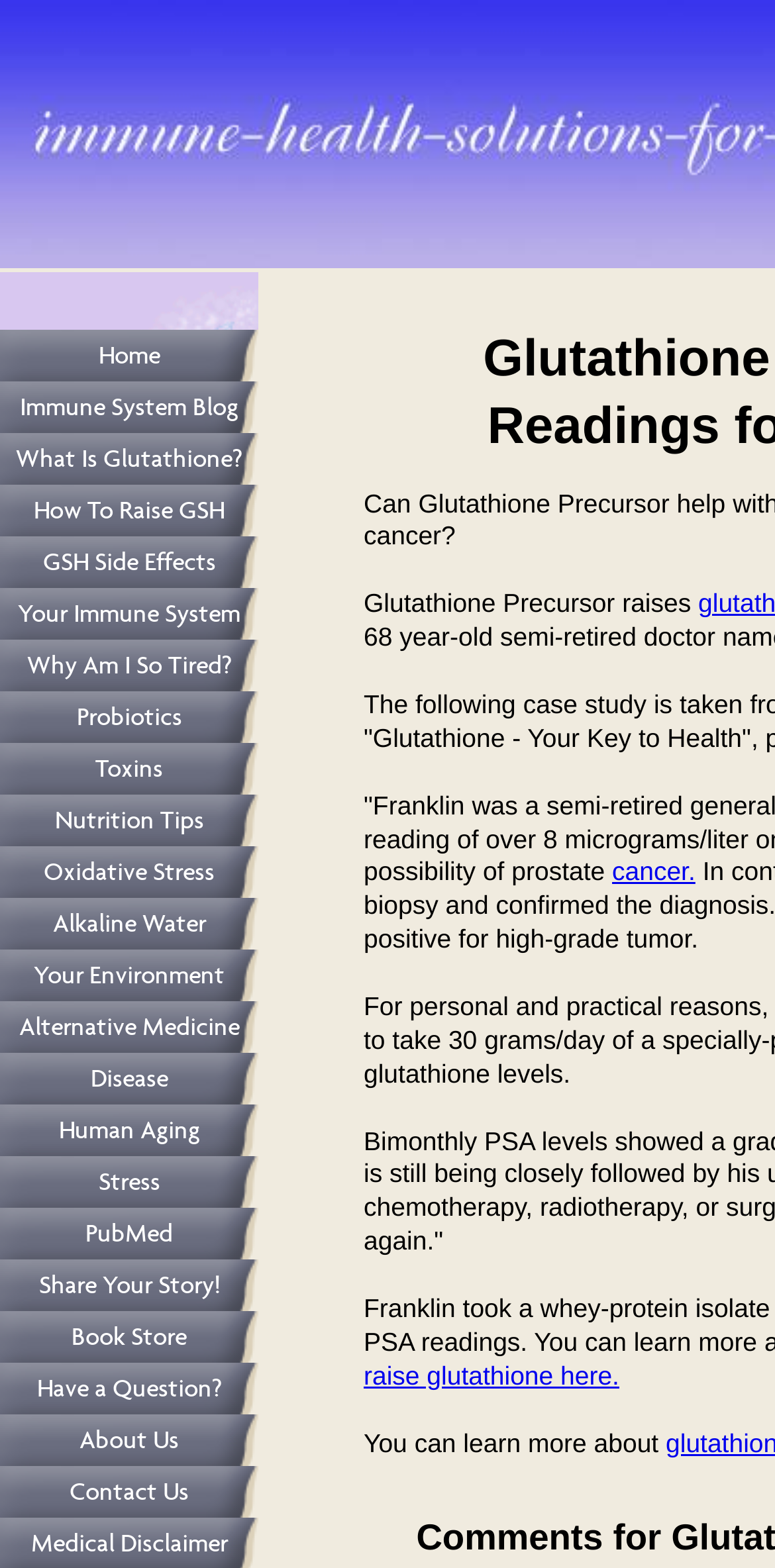What is the topic of the webpage?
Look at the webpage screenshot and answer the question with a detailed explanation.

Based on the webpage content, specifically the static text 'Glutathione Precursor raises' and the link 'cancer.', it can be inferred that the topic of the webpage is related to prostate cancer and the role of glutathione in it.